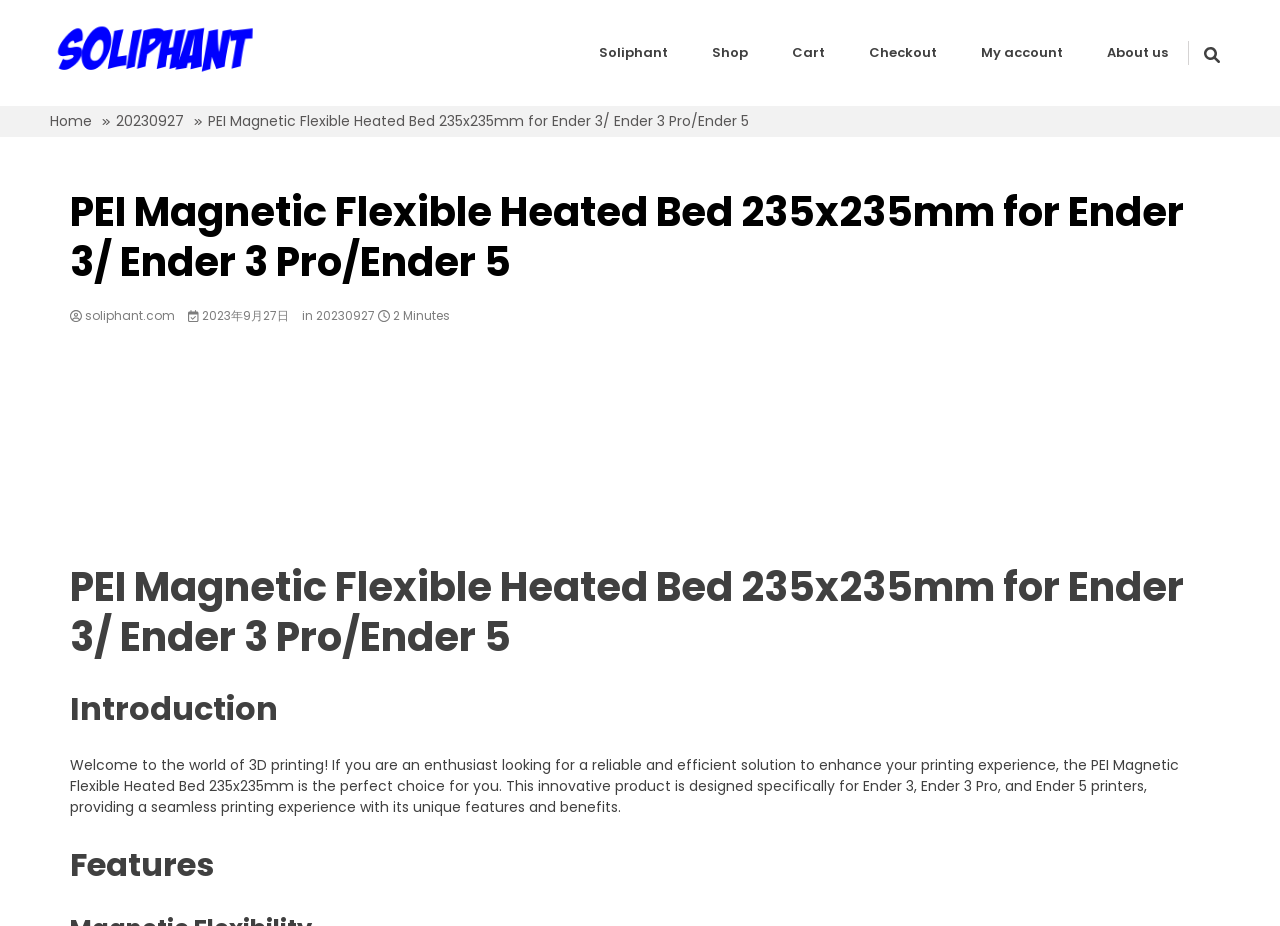Identify the bounding box coordinates of the section to be clicked to complete the task described by the following instruction: "Click on the Soliphant logo". The coordinates should be four float numbers between 0 and 1, formatted as [left, top, right, bottom].

[0.039, 0.022, 0.204, 0.093]